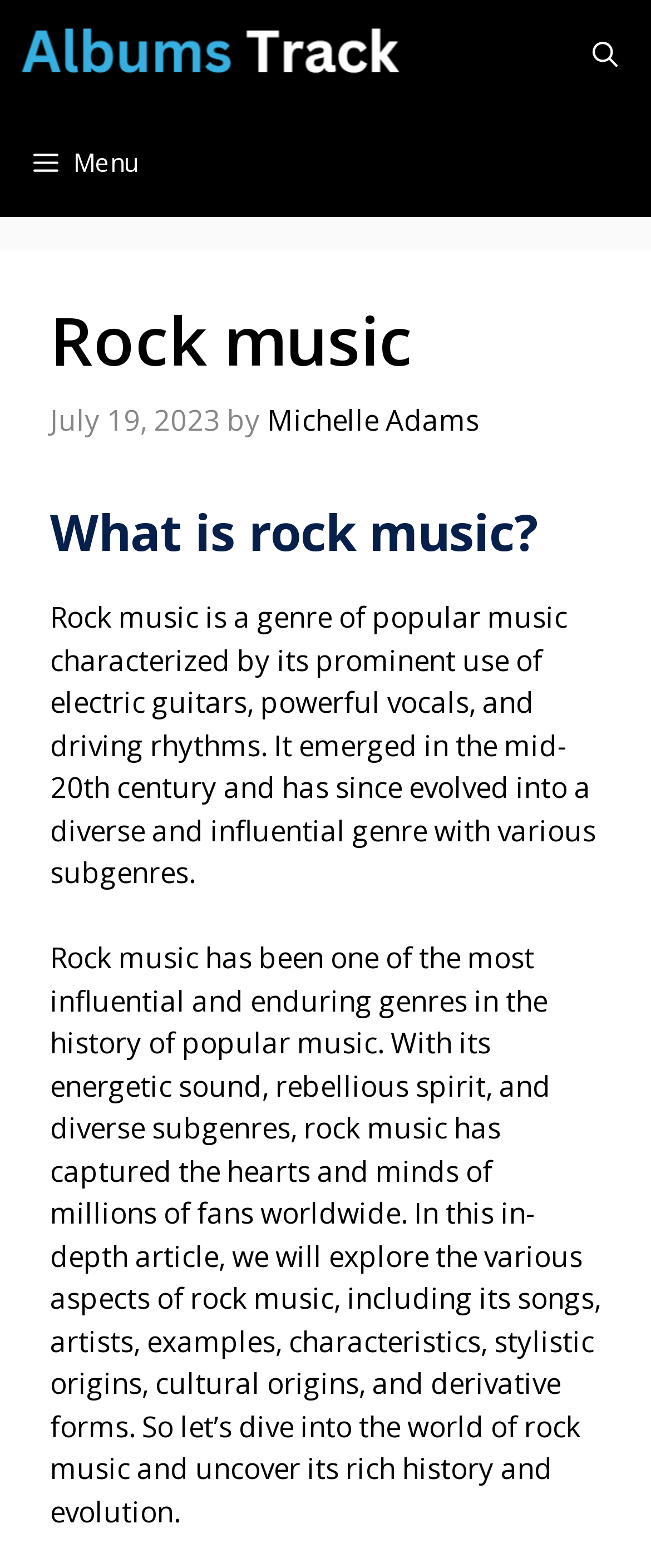What is the primary characteristic of rock music?
Look at the screenshot and respond with one word or a short phrase.

electric guitars, powerful vocals, and driving rhythms